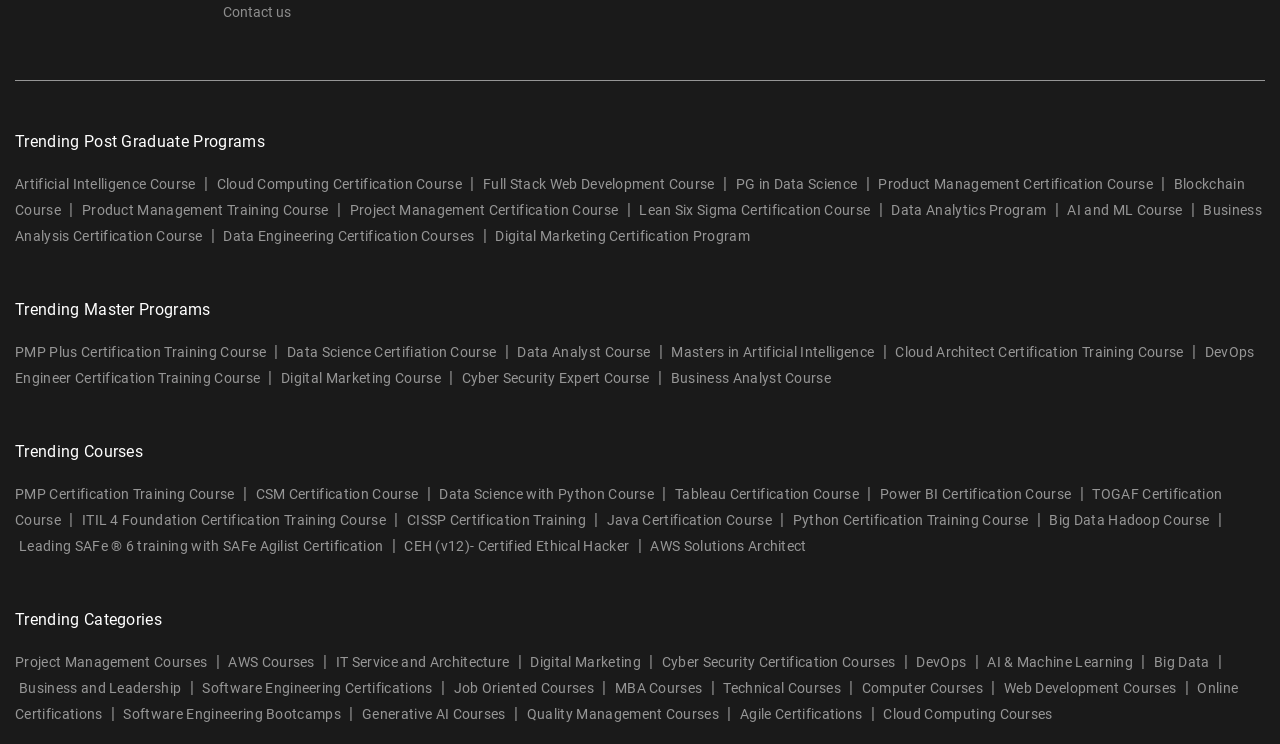Locate the bounding box coordinates of the clickable area needed to fulfill the instruction: "View mine storyboards".

None